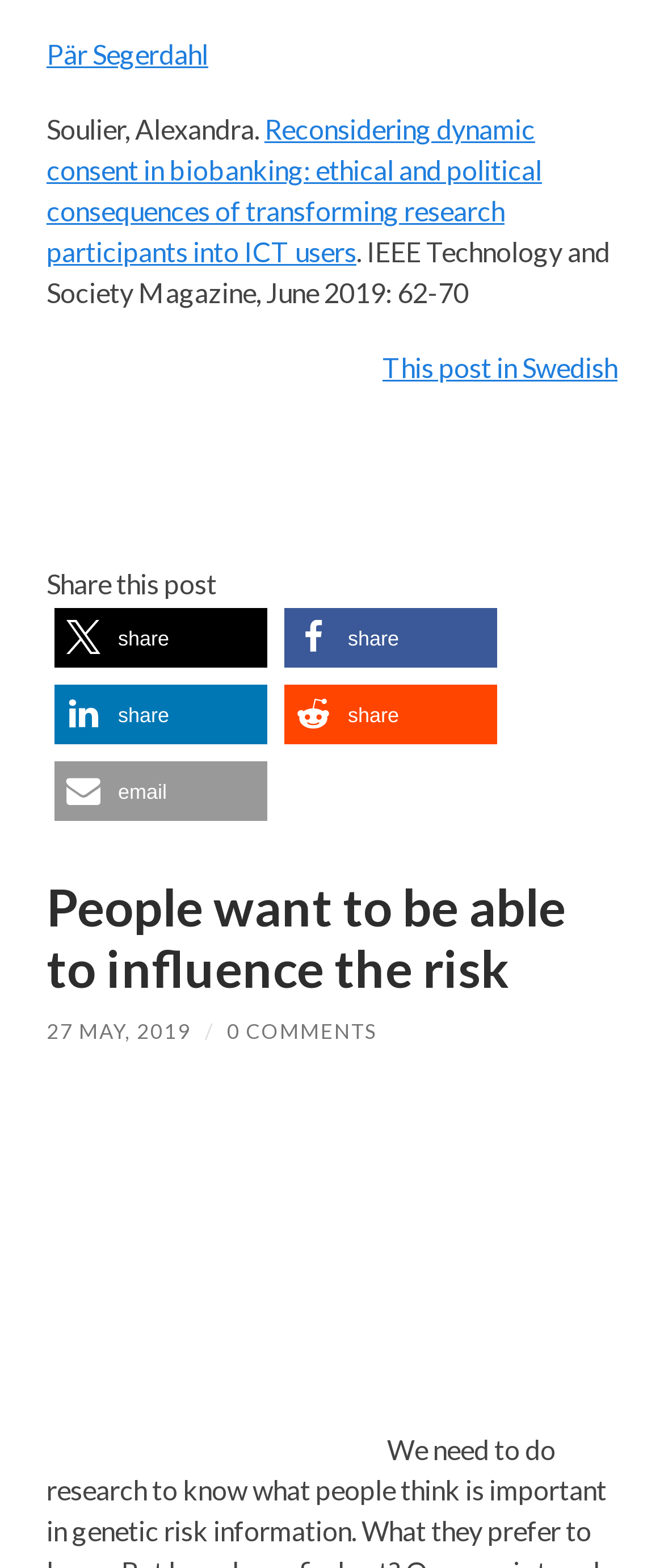Please determine the bounding box coordinates of the area that needs to be clicked to complete this task: 'Click on the author's name'. The coordinates must be four float numbers between 0 and 1, formatted as [left, top, right, bottom].

[0.07, 0.024, 0.314, 0.045]